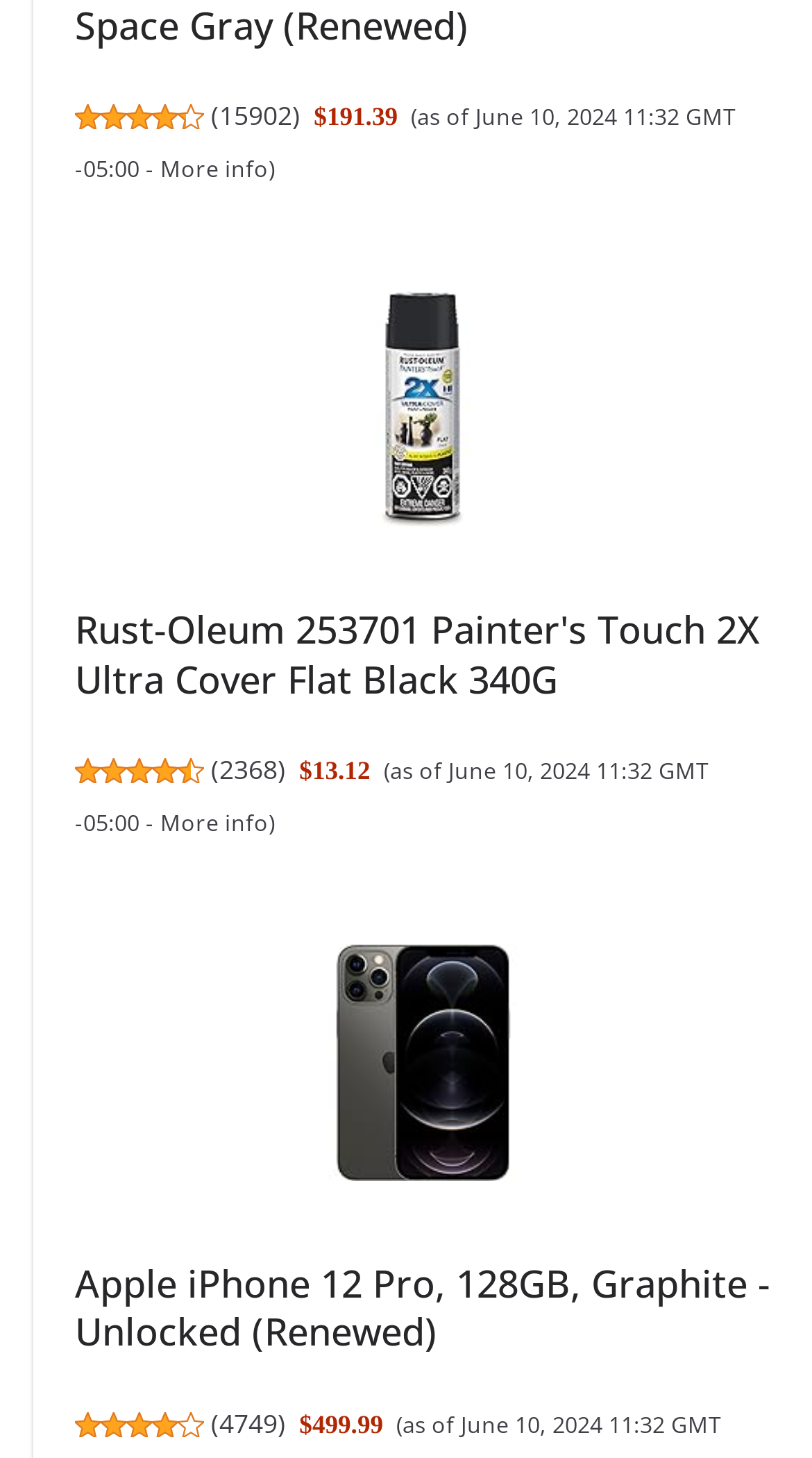Please identify the bounding box coordinates of where to click in order to follow the instruction: "Explore the 'intellectual property 101' topic".

None